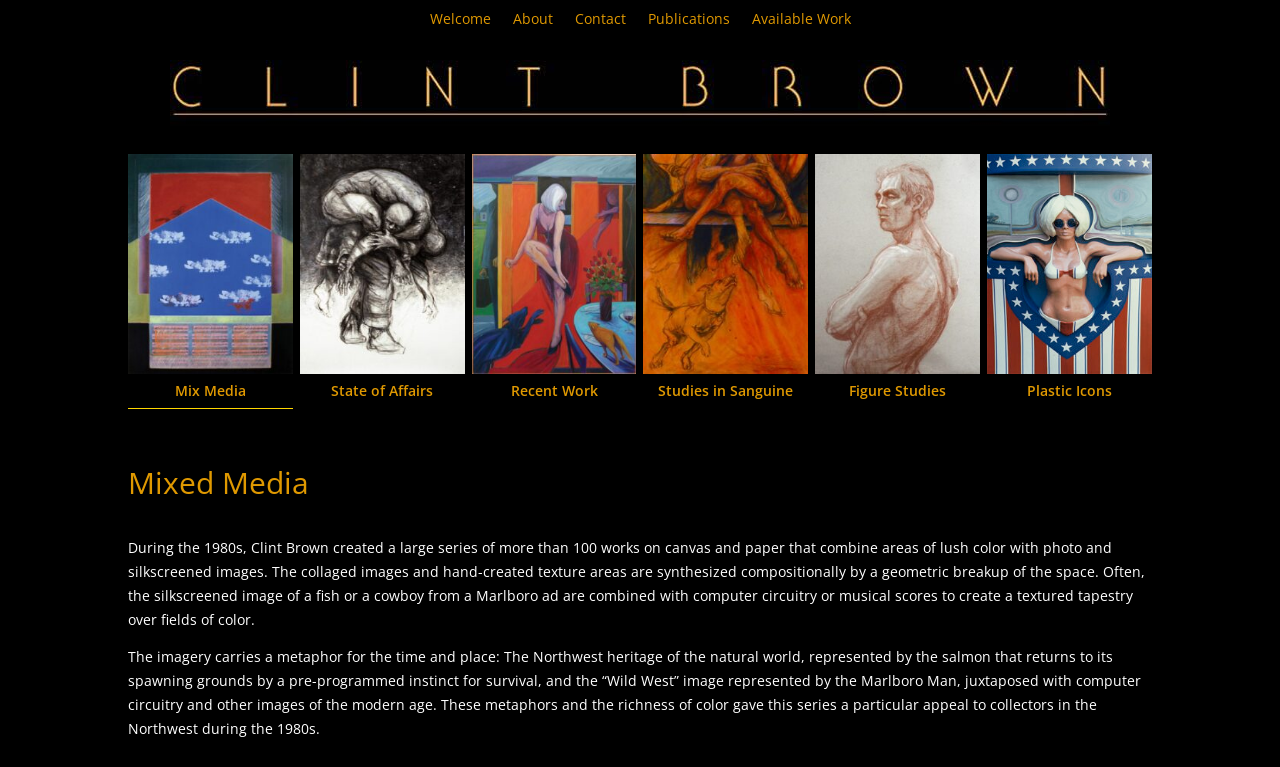Provide a short, one-word or phrase answer to the question below:
What is the name of the artist featured on this website?

Clint Brown